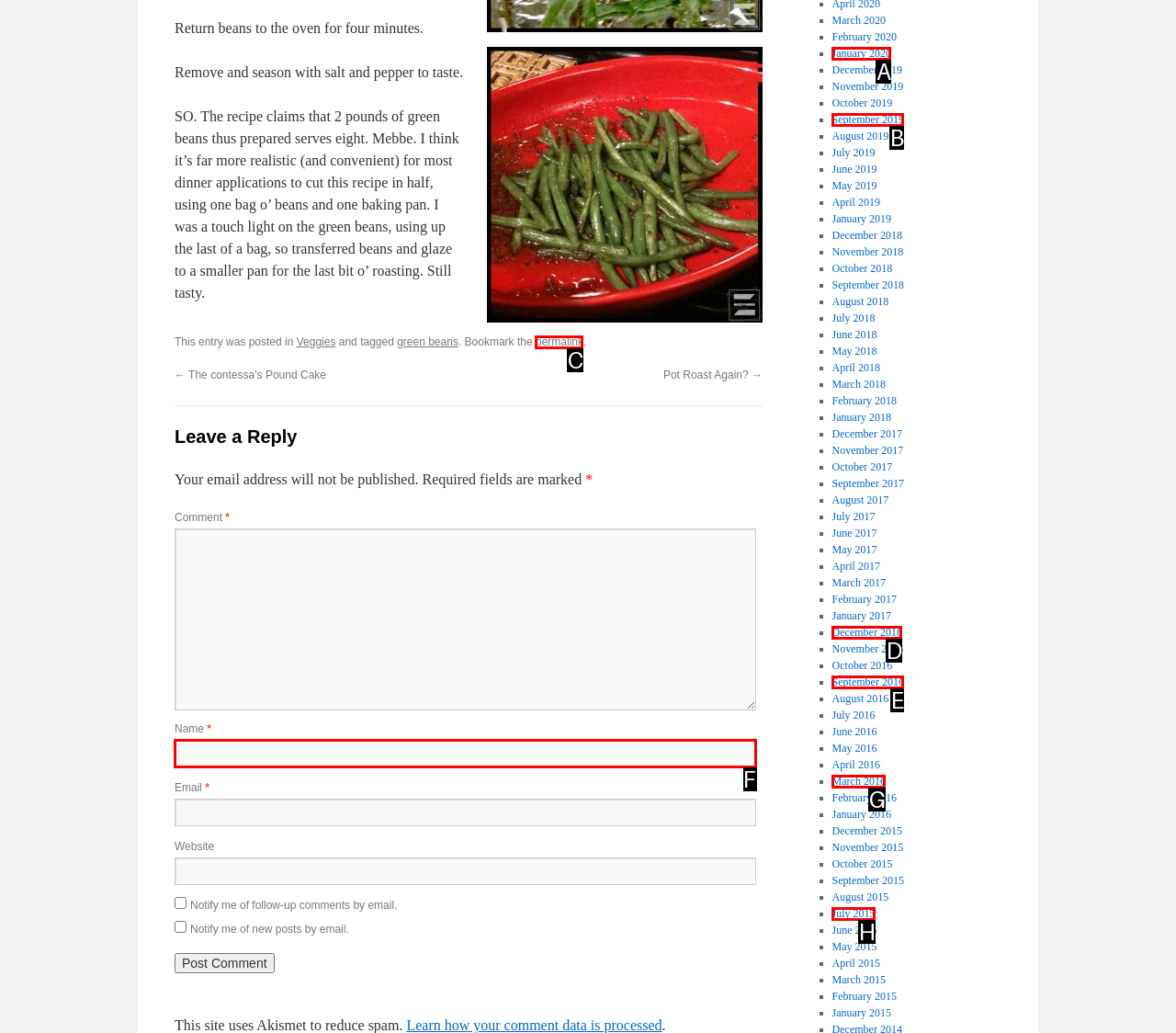Choose the letter of the element that should be clicked to complete the task: Enter your name in the 'Name' field
Answer with the letter from the possible choices.

F